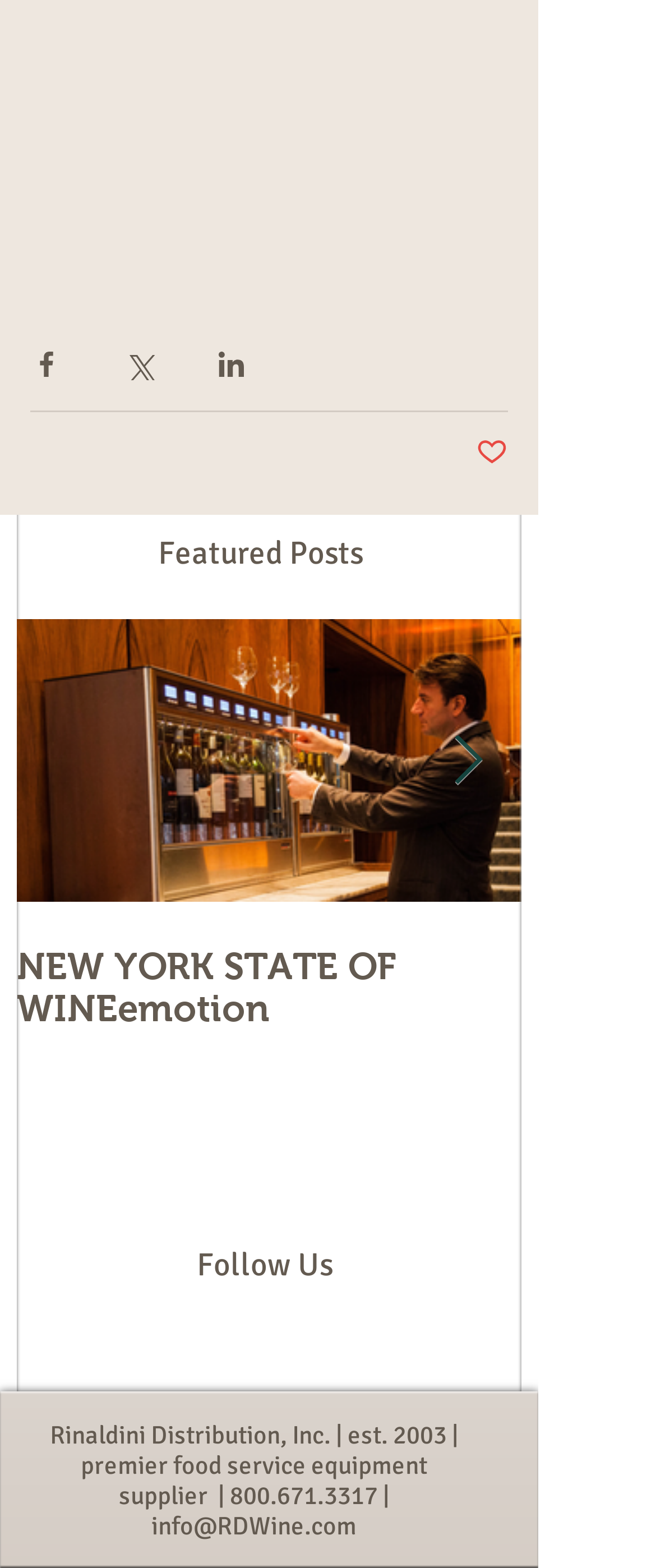Calculate the bounding box coordinates of the UI element given the description: "aria-label="Share via LinkedIn"".

[0.328, 0.222, 0.377, 0.242]